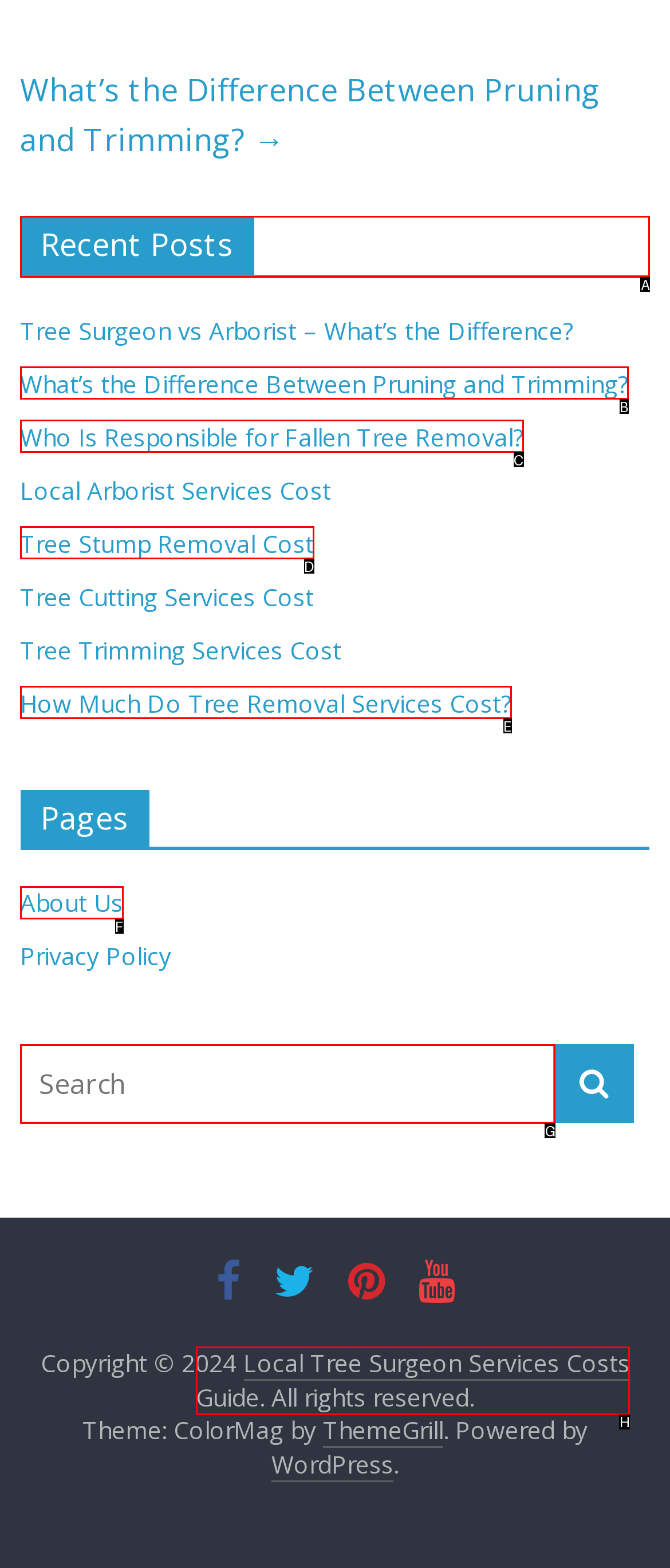Select the correct UI element to click for this task: Check the recent posts.
Answer using the letter from the provided options.

A